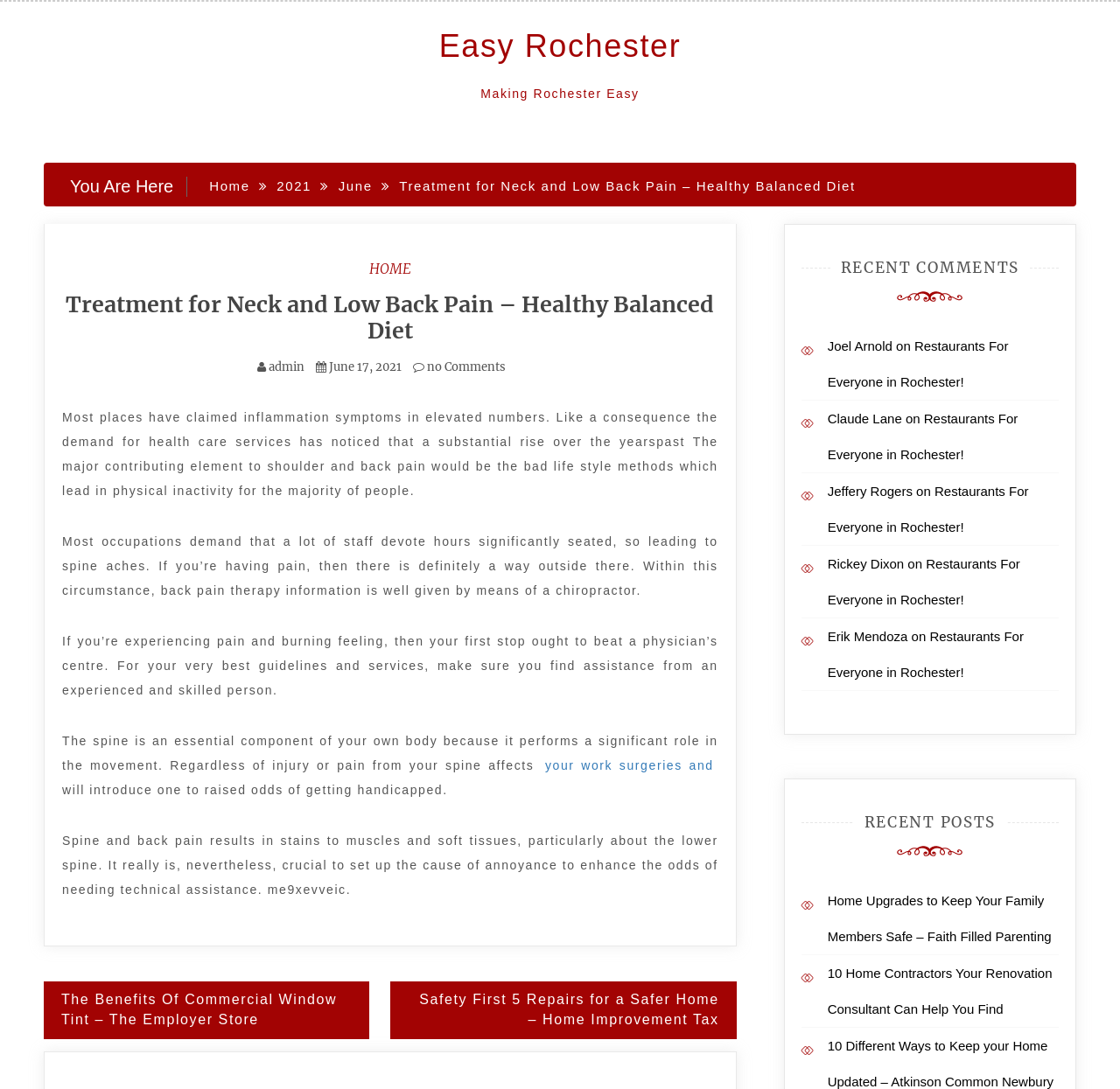Can you specify the bounding box coordinates of the area that needs to be clicked to fulfill the following instruction: "Visit the page of 'Easy Rochester'"?

[0.388, 0.022, 0.612, 0.063]